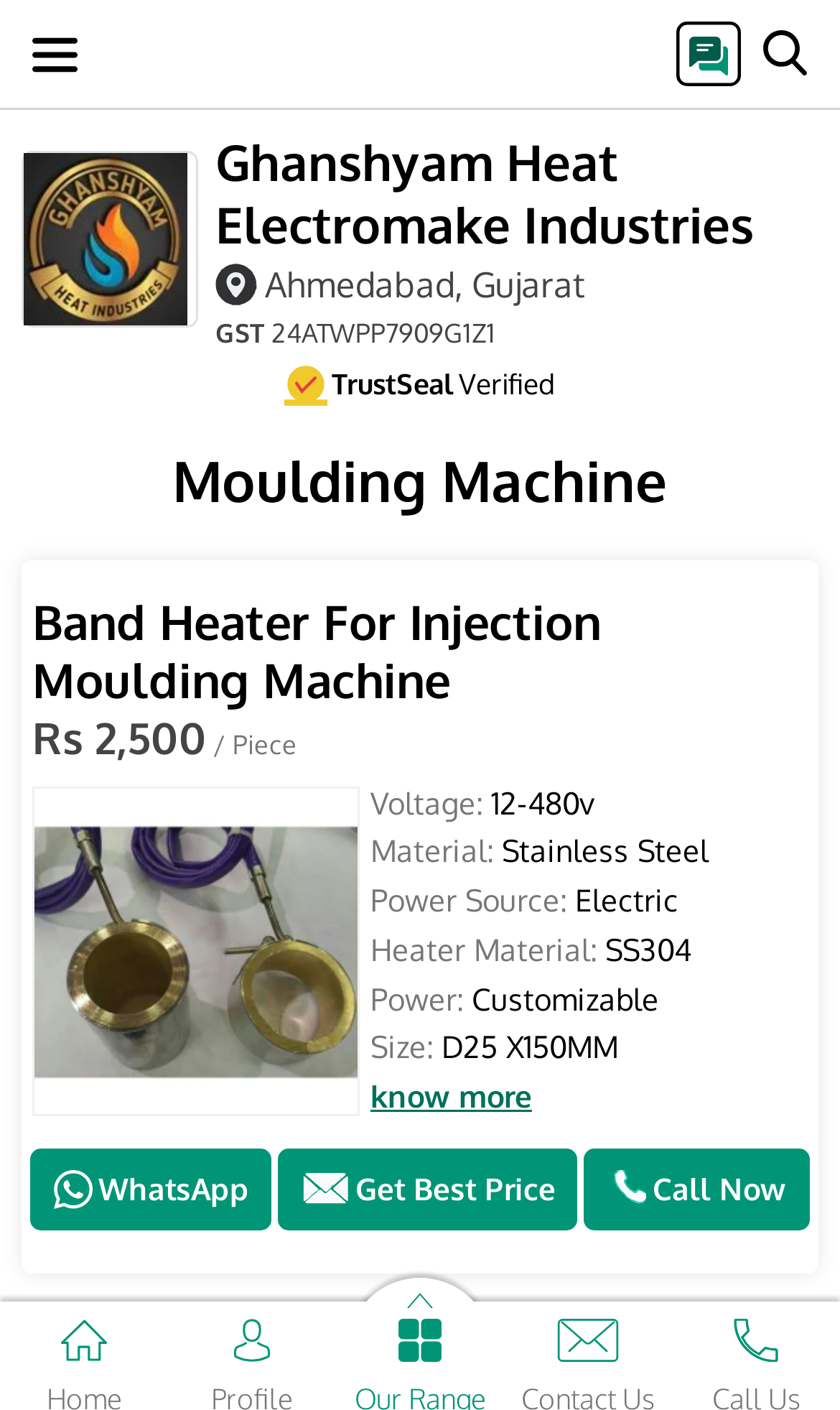Determine the bounding box coordinates of the clickable region to carry out the instruction: "Click the Get Best Price link".

[0.33, 0.815, 0.688, 0.873]